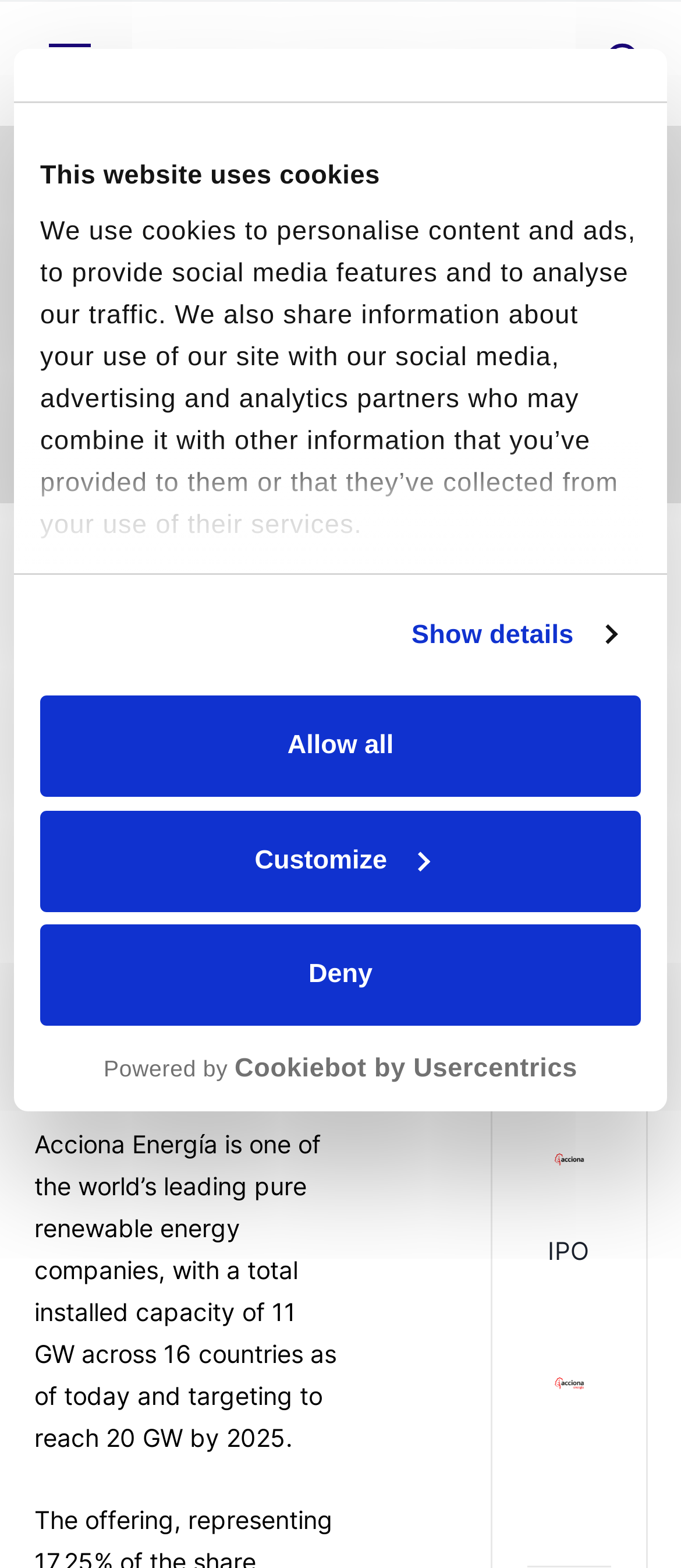What is the year of the IPO of Acciona Energía?
Refer to the image and provide a one-word or short phrase answer.

2021